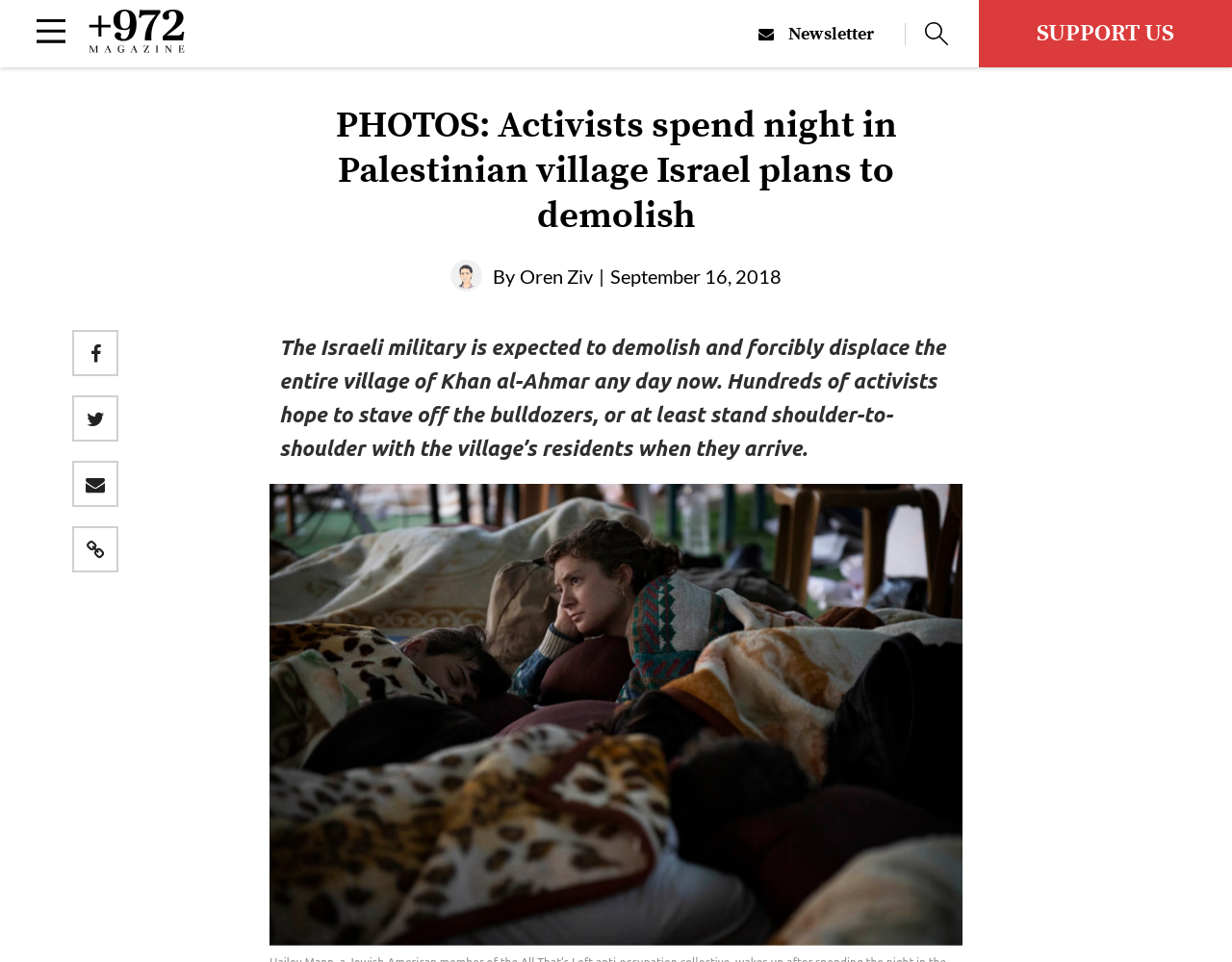What is the name of the magazine?
Please provide a comprehensive and detailed answer to the question.

The name of the magazine can be found in the top-left corner of the webpage, where it is written in bold font as '+972 Magazine'.